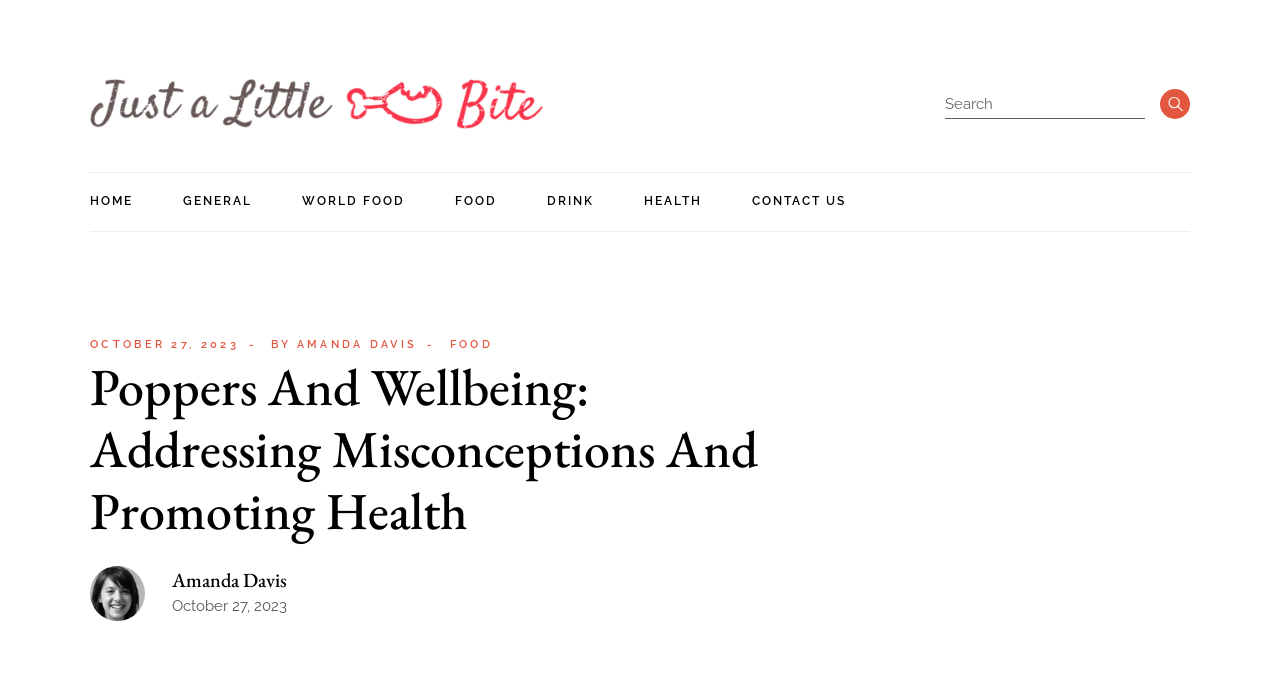Please determine the bounding box coordinates of the clickable area required to carry out the following instruction: "Click the JustALittleBite logo". The coordinates must be four float numbers between 0 and 1, represented as [left, top, right, bottom].

[0.07, 0.114, 0.424, 0.187]